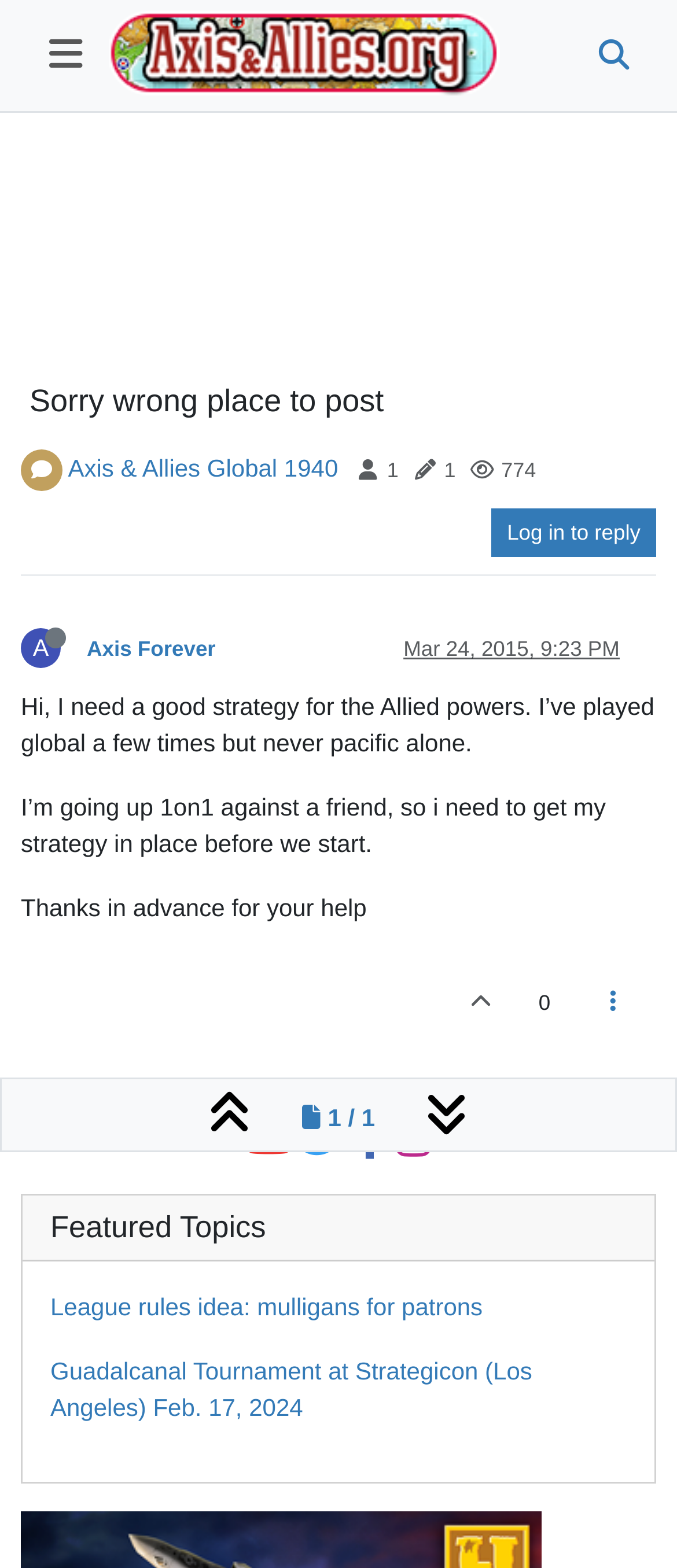Please mark the bounding box coordinates of the area that should be clicked to carry out the instruction: "Read the post about League rules idea: mulligans for patrons".

[0.074, 0.825, 0.713, 0.843]